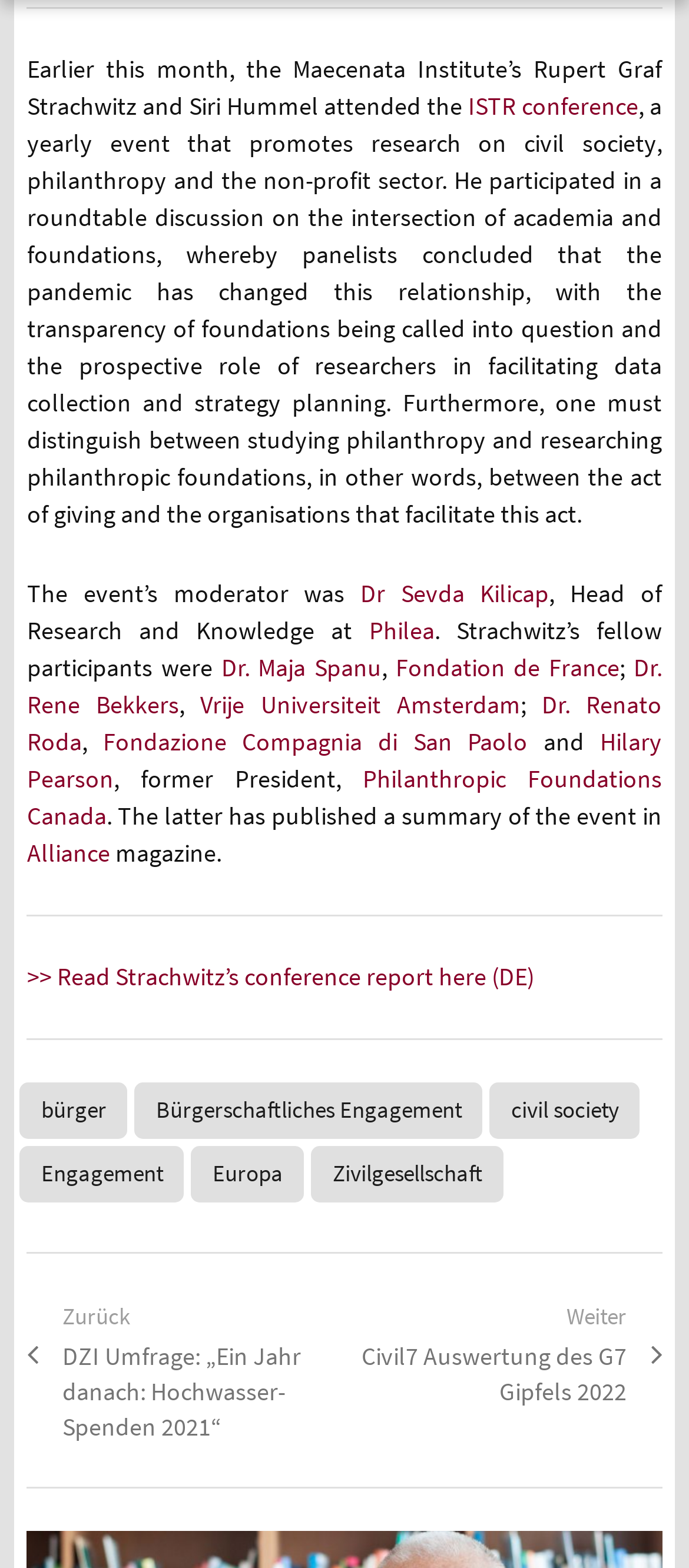Look at the image and give a detailed response to the following question: What are the three main categories of links at the bottom of the webpage?

The three main categories of links at the bottom of the webpage are bürger, civil society, and Europa, which are related to the topics of civic engagement, philanthropy, and European issues.